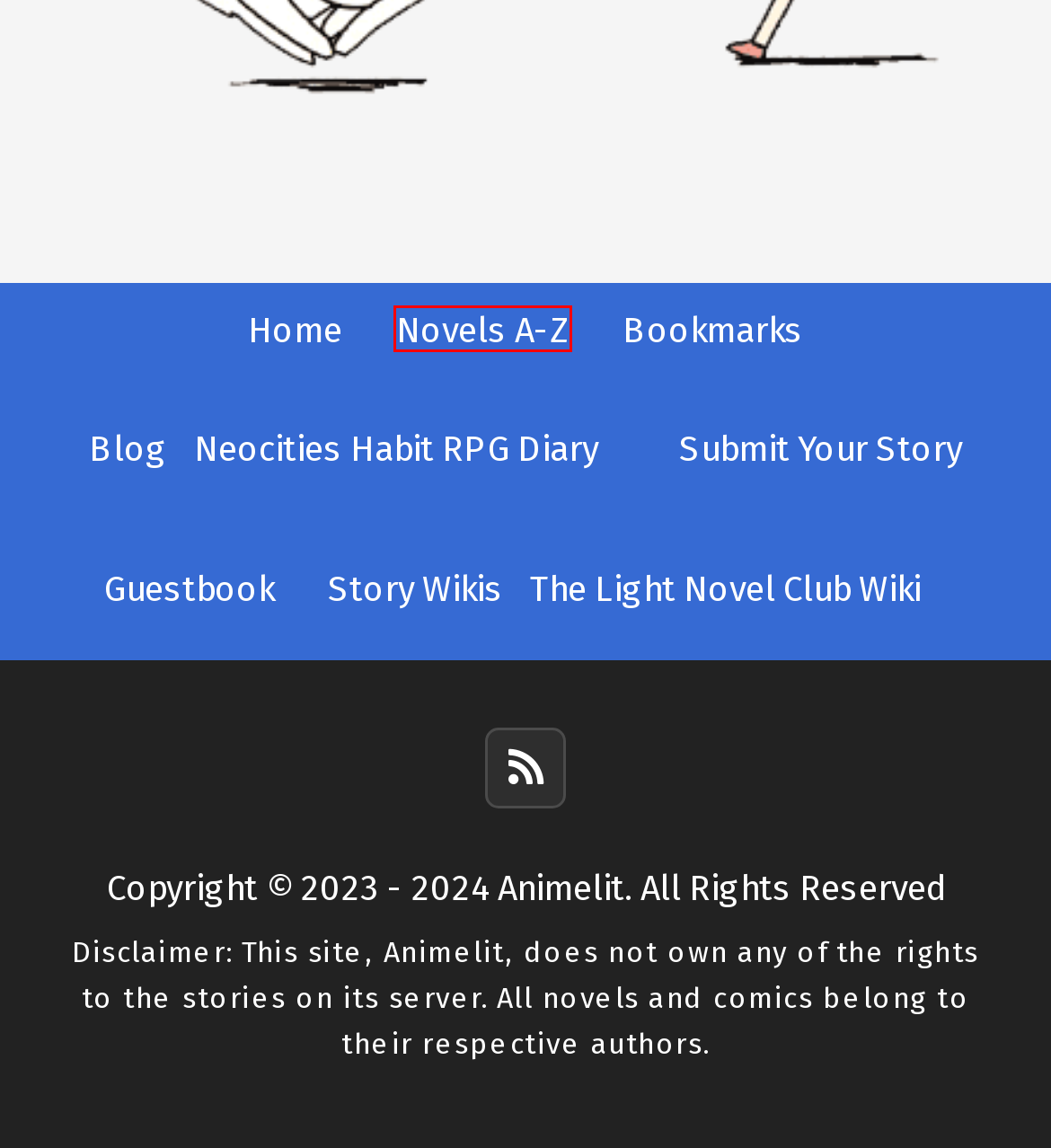You are looking at a screenshot of a webpage with a red bounding box around an element. Determine the best matching webpage description for the new webpage resulting from clicking the element in the red bounding box. Here are the descriptions:
A. Blogs – Animelit
B. Bookmarks – Animelit
C. The Light Novel Club Wiki – Animelit
D. Welcome to our Guestbook! – Animelit
E. Submit Your Story – Animelit
F. Story Wikis – Animelit
G. Neocities Habit RPG Diary – Animelit
H. Novels A-Z – Animelit

H